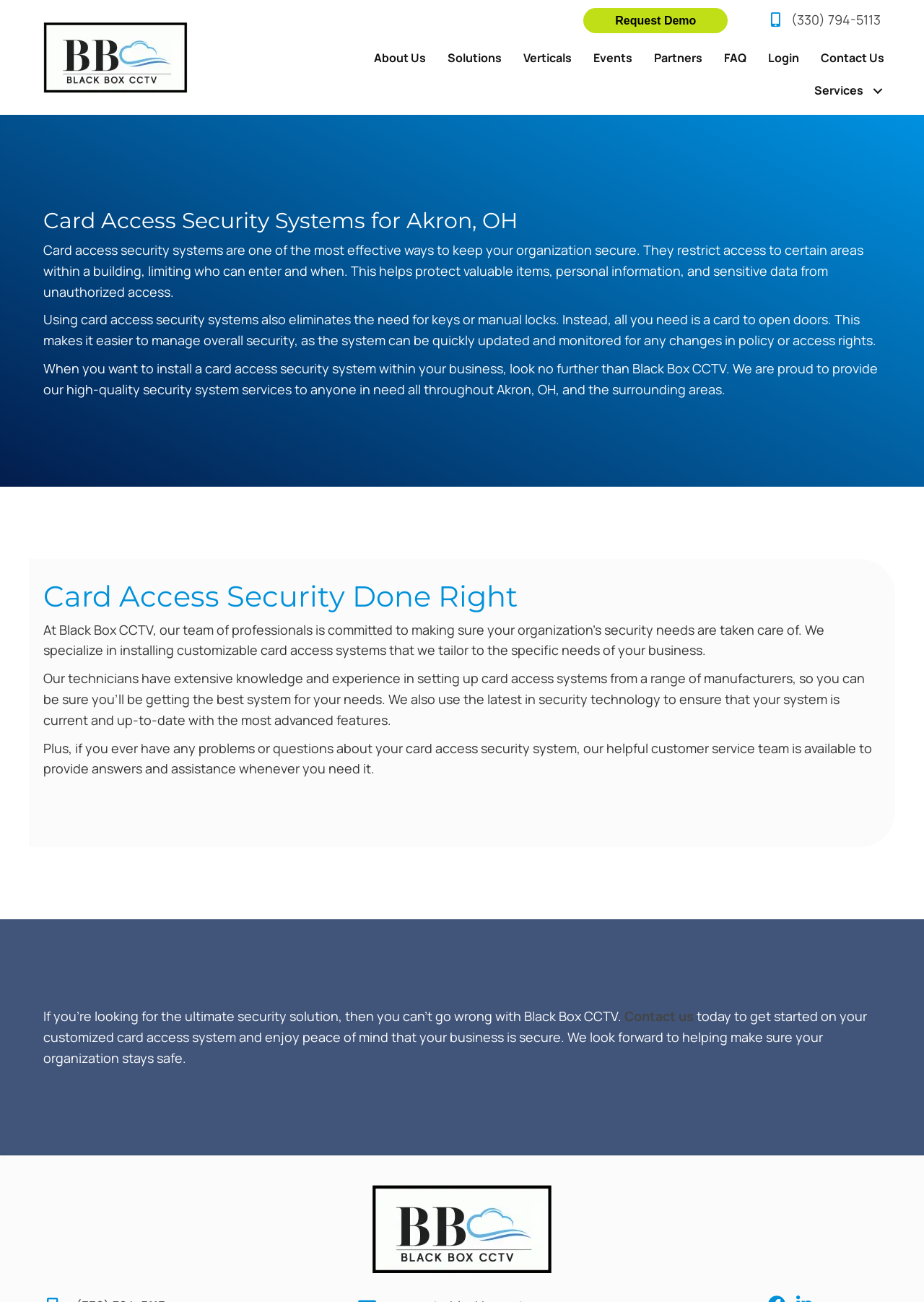Please identify the bounding box coordinates of the area I need to click to accomplish the following instruction: "Contact us today".

[0.676, 0.774, 0.751, 0.787]